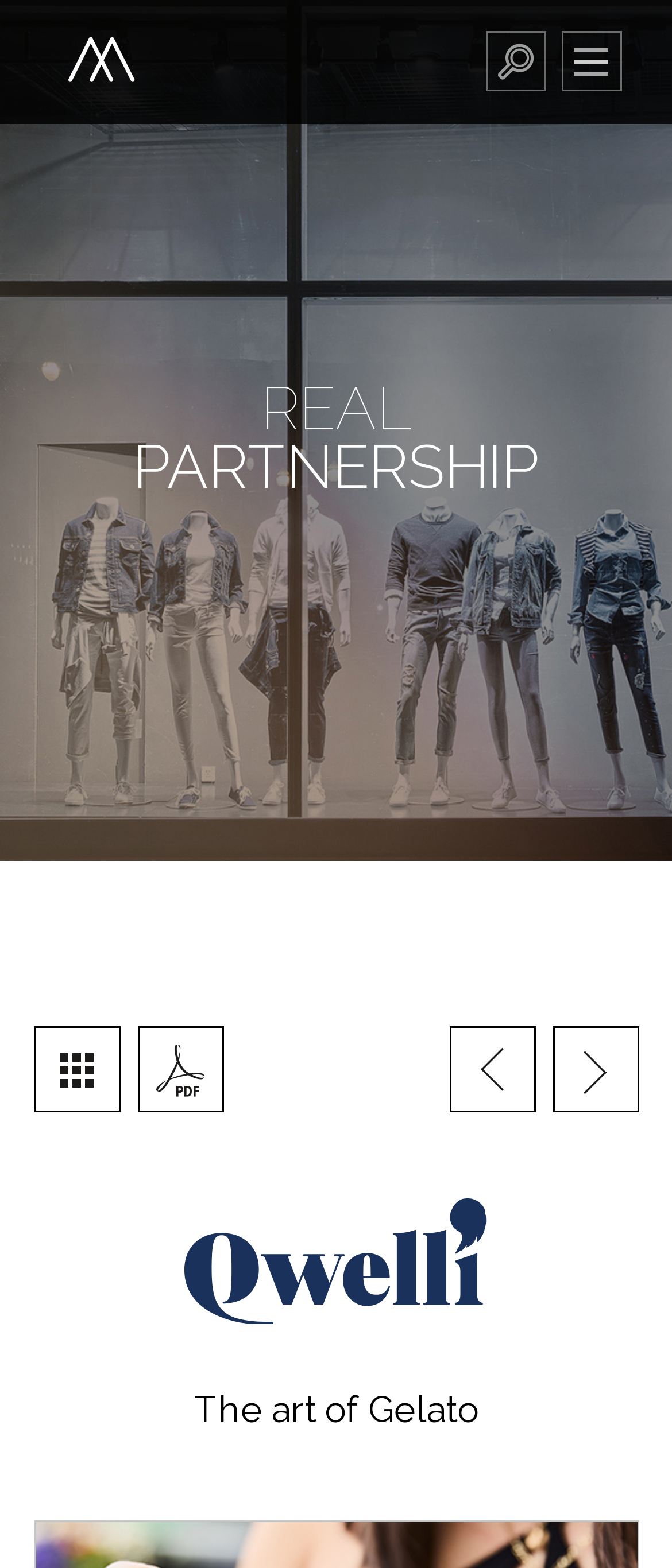Analyze and describe the webpage in a detailed narrative.

The webpage is about Qwelli, a real estate service provider in Oakmont. At the top left, there is a heading with an icon and the text "Oakmont" which is also a link. To the right of this heading, there are three more links with icons. Below these links, there is a language selection section with three options: "fr", a separator, and "en". 

On the top navigation bar, there are five links: "About us", "Services", "Clients", "News", and "Contact us". These links are positioned from left to right in the middle of the page.

Below the navigation bar, there is a section with two lines of text. The first line reads "Real" and the second line reads "Partnership". Below this section, there are four links with icons, including "Back", "Download Pdf", "Penningtons", and "Reitman's".

At the bottom of the page, there are two headings. The first heading is "Qwelli" and has an image to its right. The second heading is "The art of Gelato".